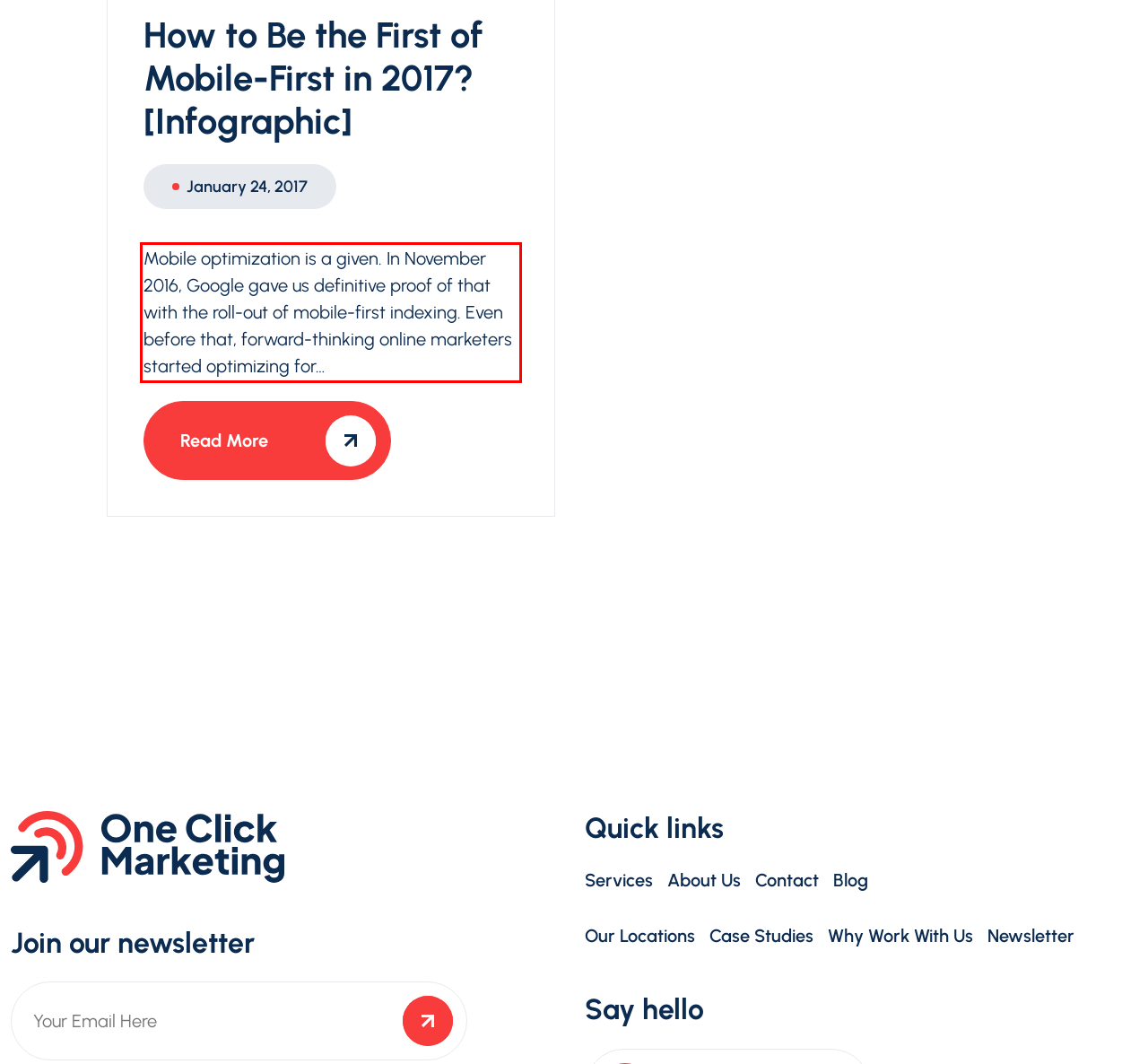Within the screenshot of the webpage, there is a red rectangle. Please recognize and generate the text content inside this red bounding box.

Mobile optimization is a given. In November 2016, Google gave us definitive proof of that with the roll-out of mobile-first indexing. Even before that, forward-thinking online marketers started optimizing for…